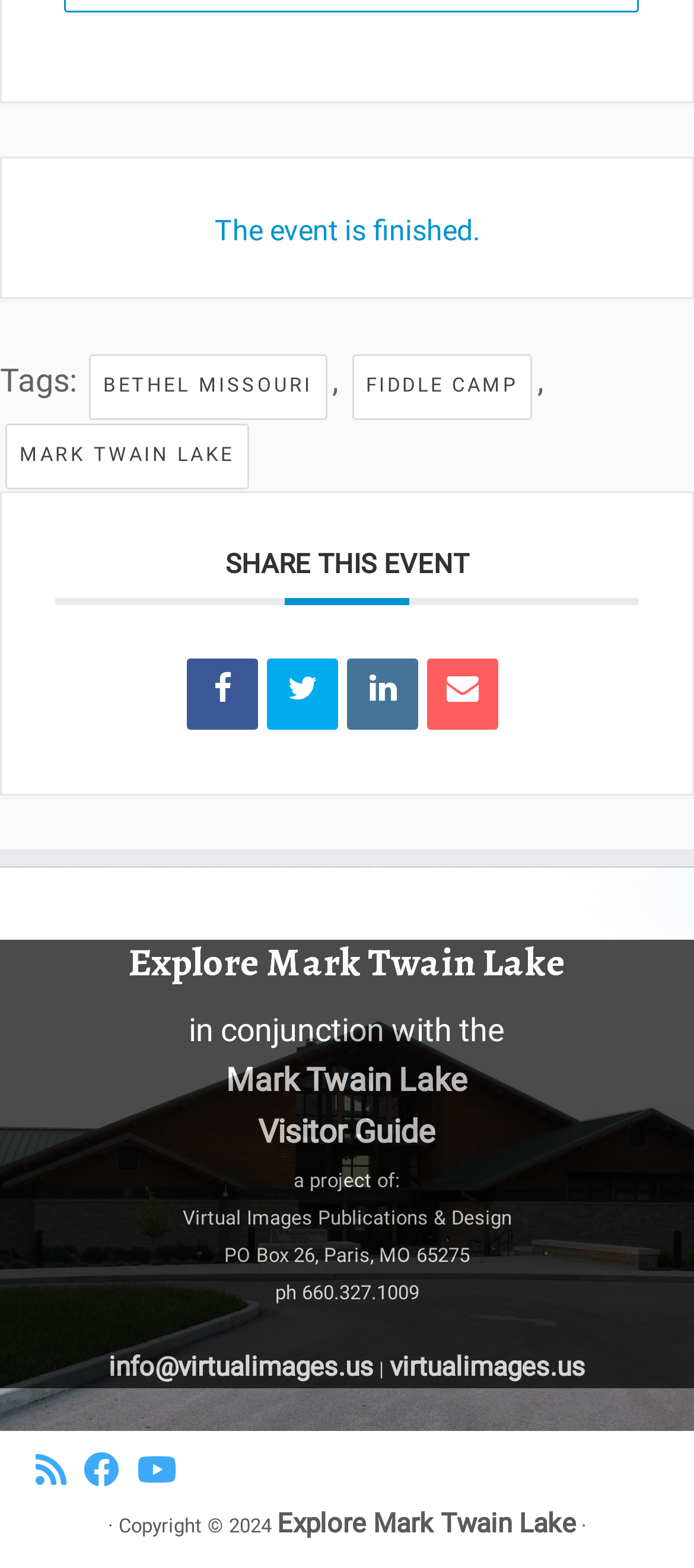Give a concise answer of one word or phrase to the question: 
What is the contact phone number provided?

660.327.1009